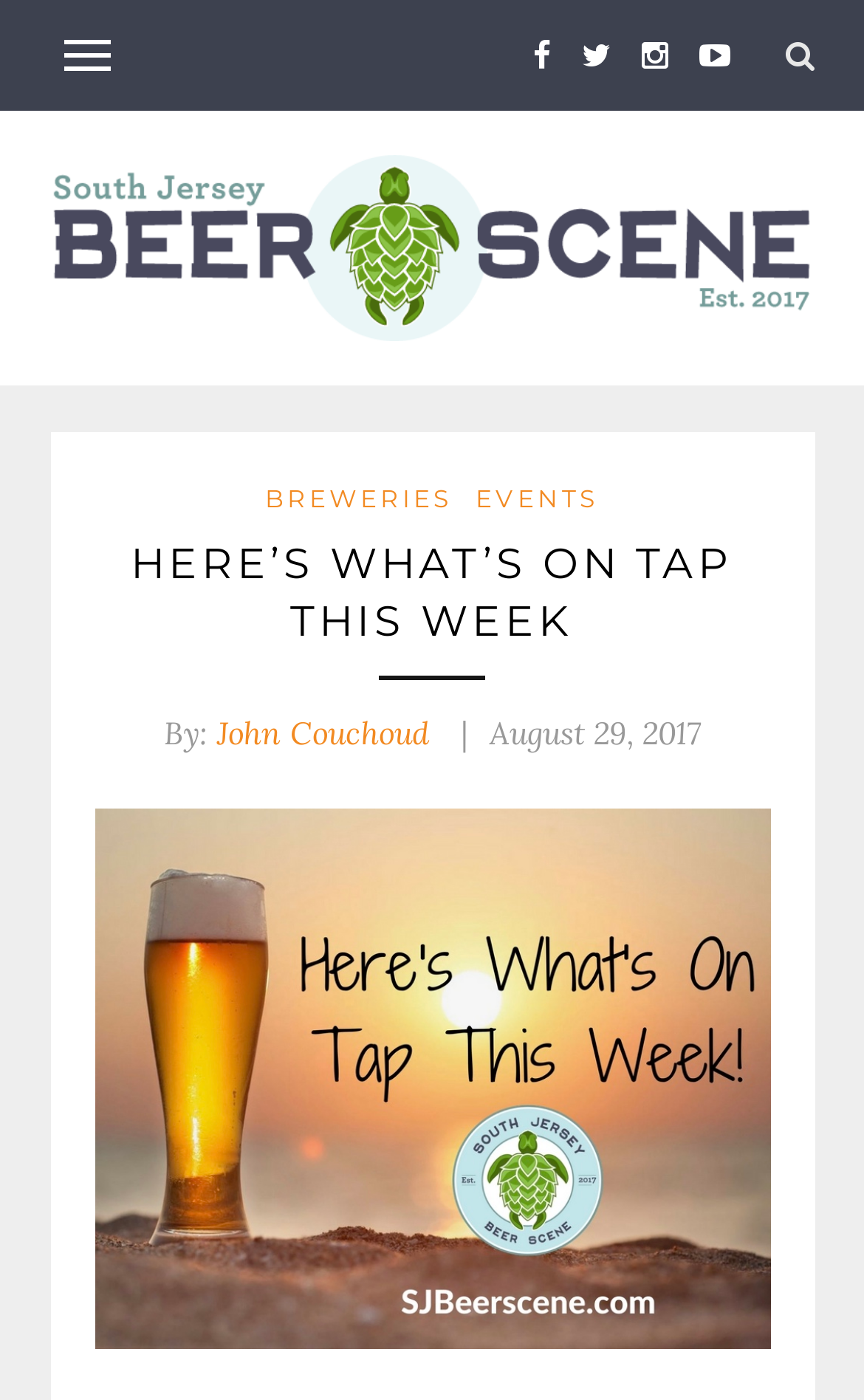What is the name of the beer scene?
Based on the screenshot, answer the question with a single word or phrase.

South Jersey Beer Scene